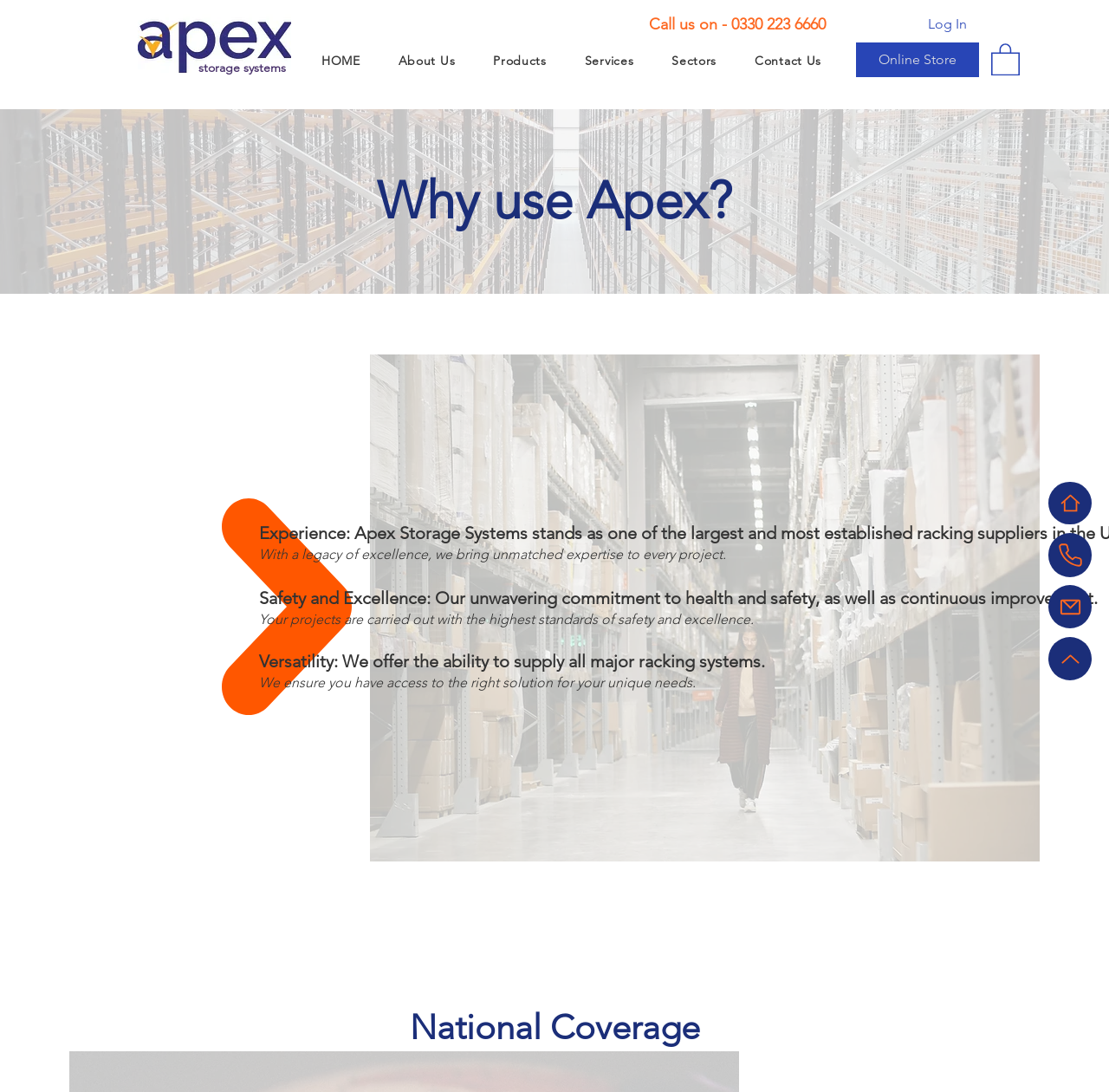Identify the bounding box coordinates for the element you need to click to achieve the following task: "Click the 'HOME' button". Provide the bounding box coordinates as four float numbers between 0 and 1, in the form [left, top, right, bottom].

[0.276, 0.041, 0.339, 0.071]